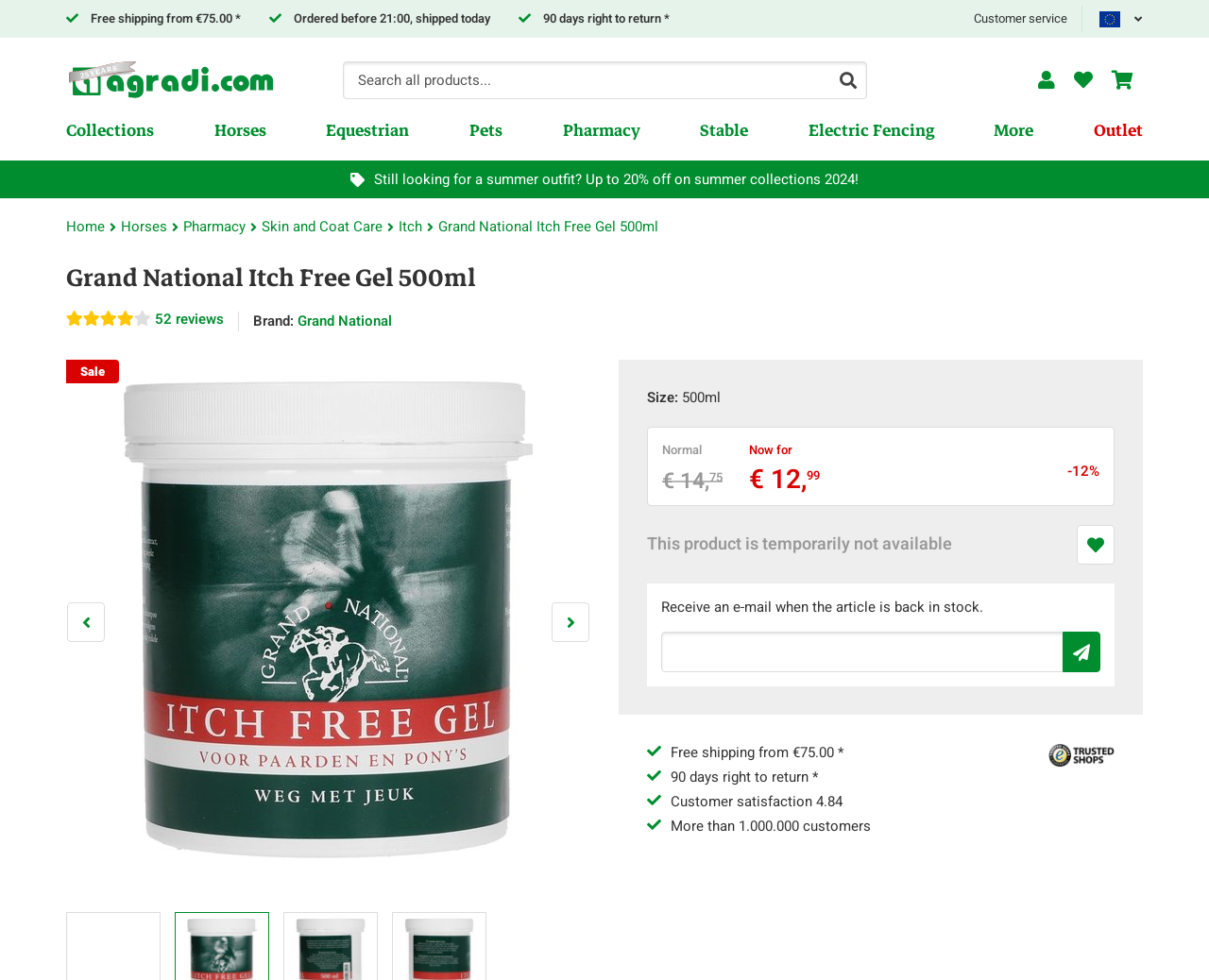Given the element description "parent_node: Customer service aria-label="Select language"", identify the bounding box of the corresponding UI element.

[0.895, 0.006, 0.945, 0.033]